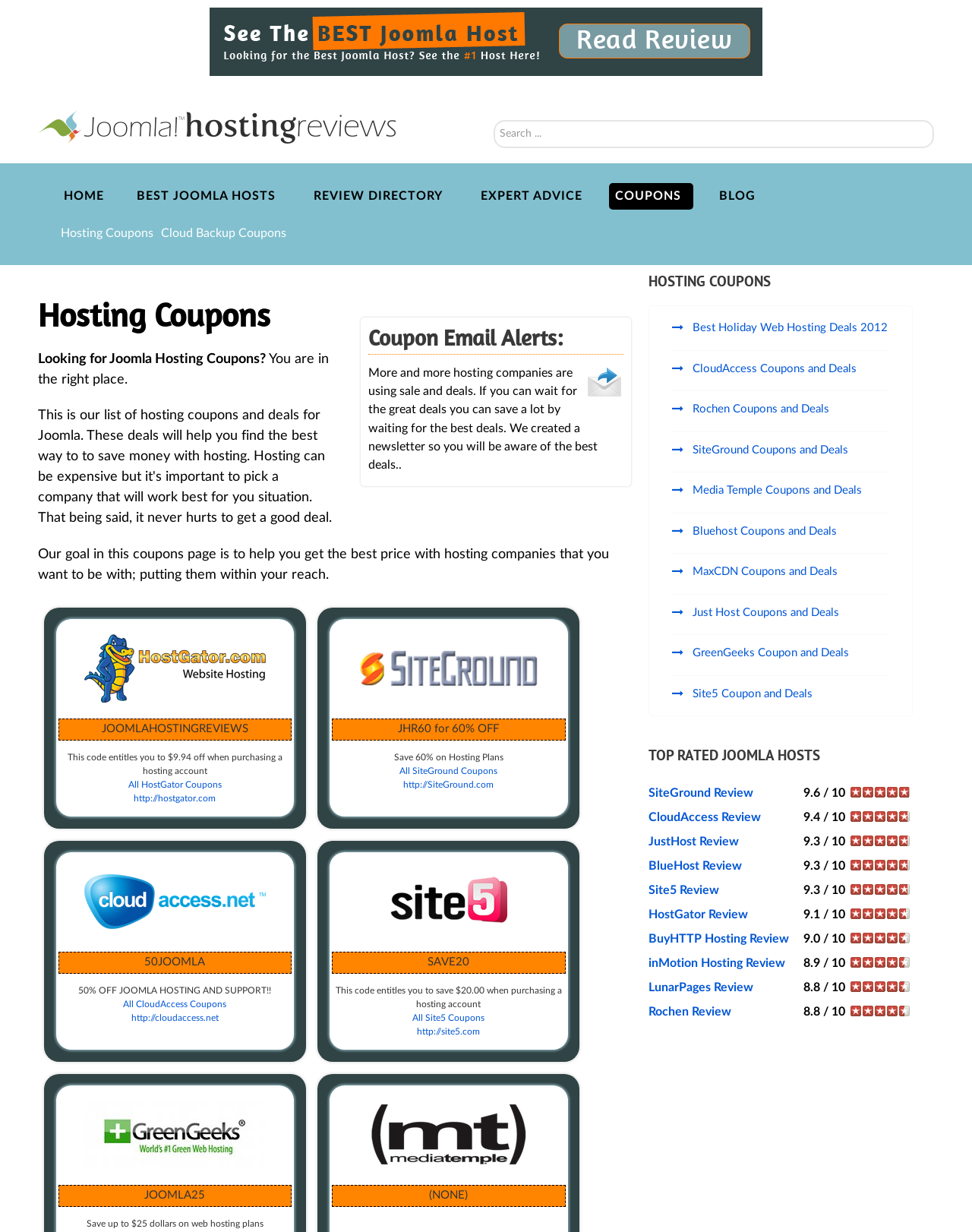Using the elements shown in the image, answer the question comprehensively: How many hosting companies are listed on this webpage?

By scanning the webpage, I can see that there are at least 9 hosting companies listed, including SiteGround, CloudAccess, JustHost, BlueHost, Site5, HostGator, BuyHTTP Hosting, and GreenGeeks. These companies are listed with their corresponding coupons and deals.